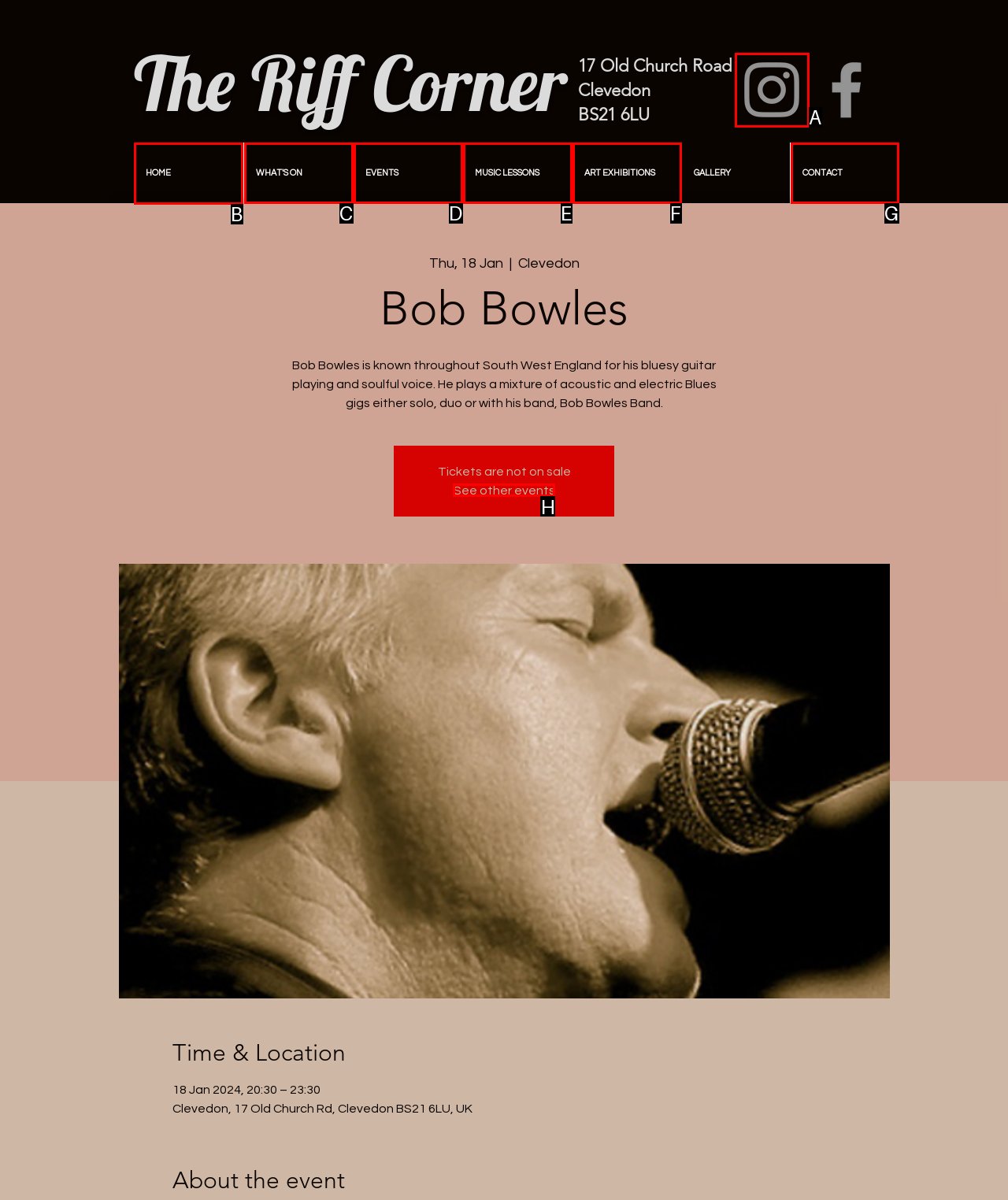Based on the choices marked in the screenshot, which letter represents the correct UI element to perform the task: Search for something?

None